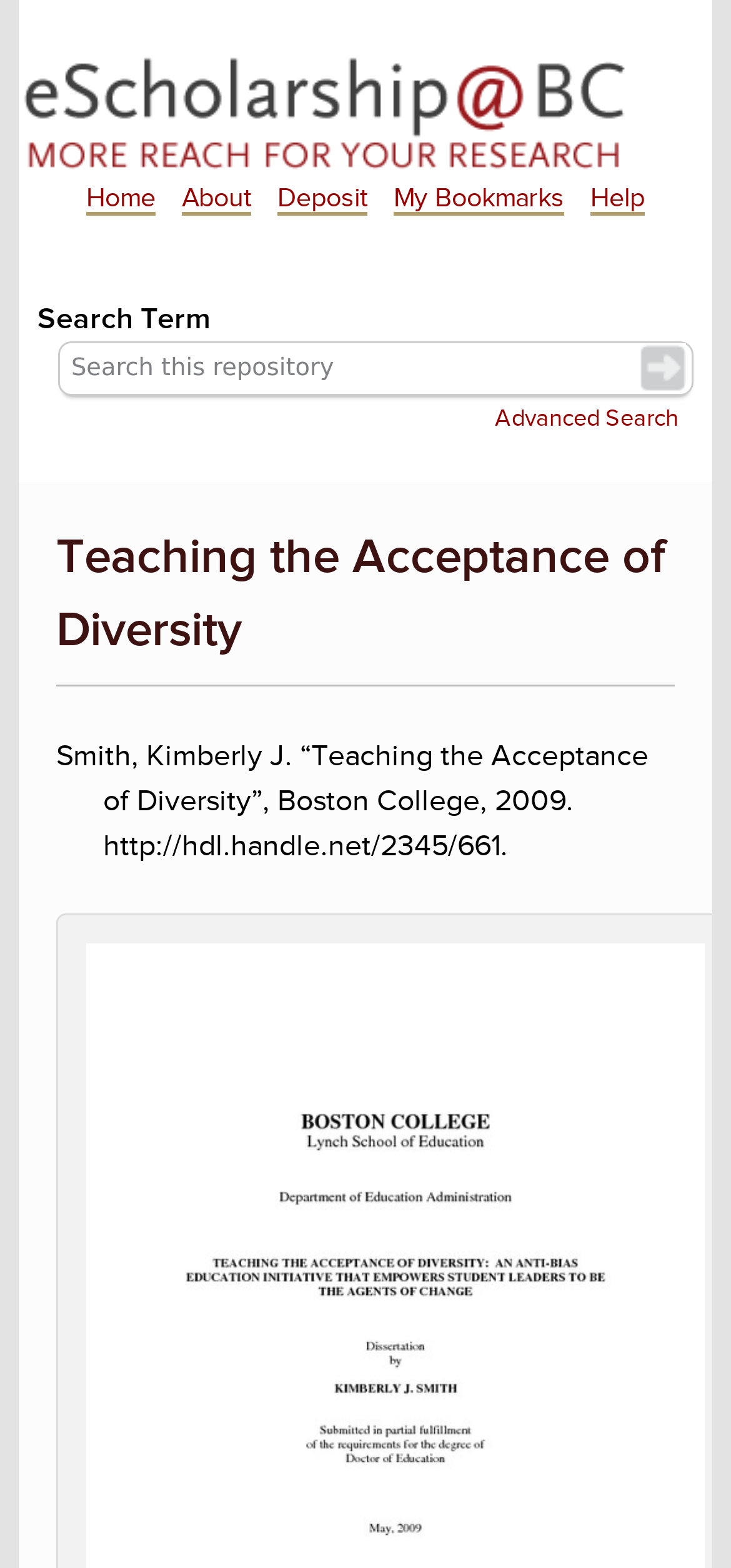Please identify the bounding box coordinates of where to click in order to follow the instruction: "go to home page".

[0.031, 0.033, 0.864, 0.111]